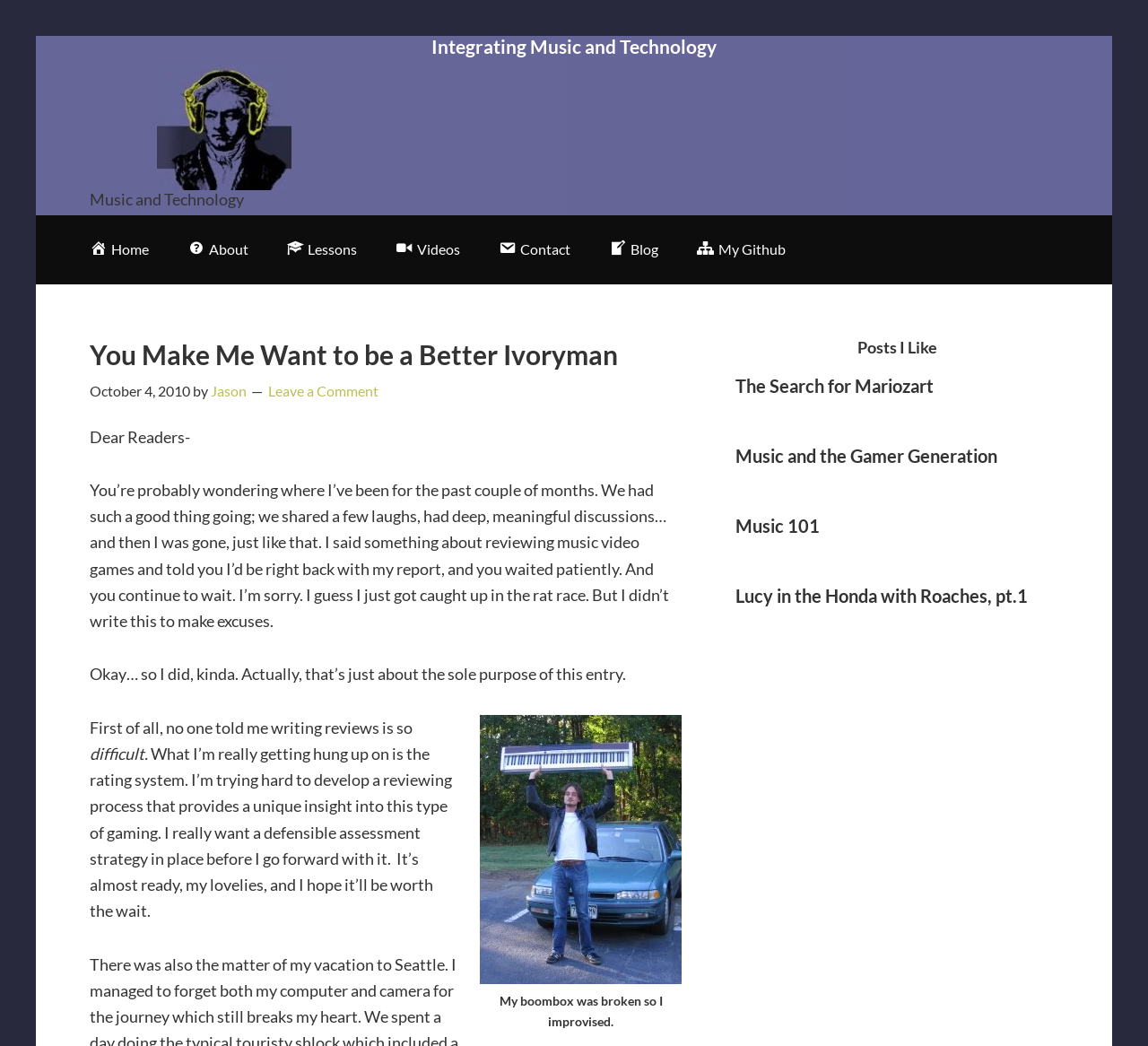What is the main topic of the website?
Please give a detailed and elaborate explanation in response to the question.

Based on the heading 'Integrating Music and Technology' and the content of the webpage, it appears that the main topic of the website is the integration of music and technology, possibly in the context of video games.